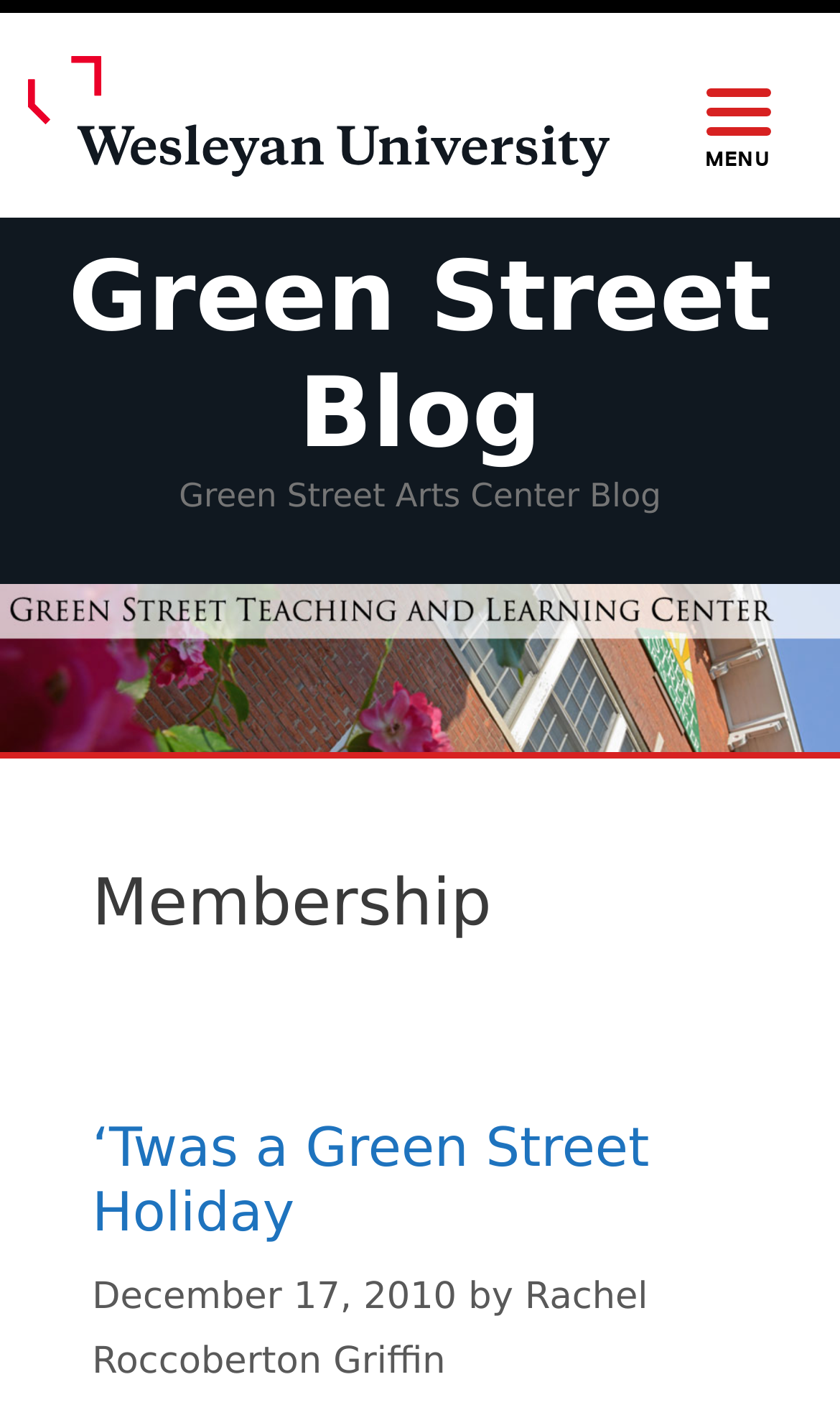Who wrote the blog post?
Look at the image and provide a short answer using one word or a phrase.

Rachel Roccoberton Griffin